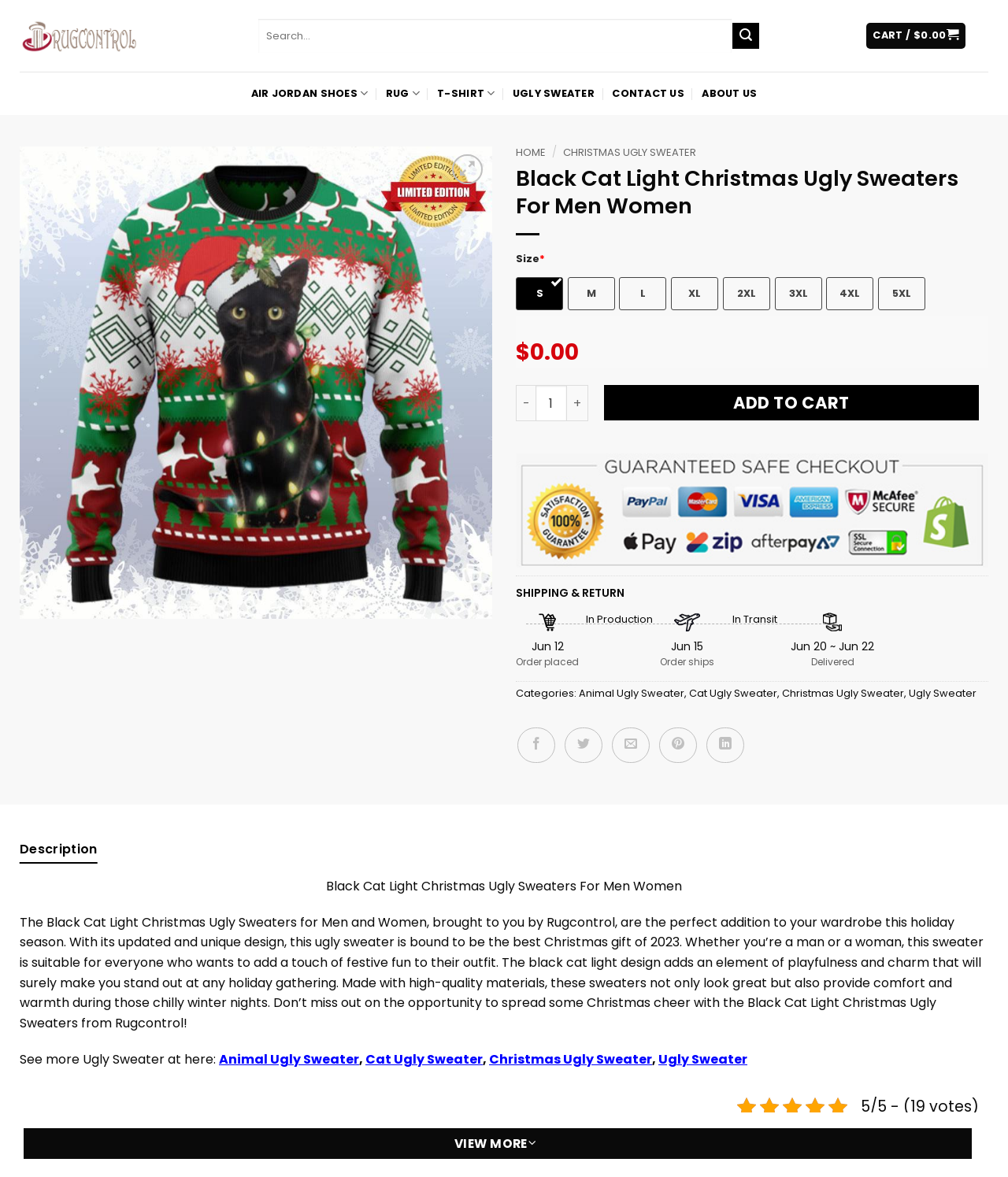Give a detailed account of the webpage's layout and content.

This webpage is about a product called "Black Cat Light Christmas Ugly Sweaters For Men Women" sold by RugControl. At the top of the page, there is a search bar and a navigation menu with links to "AIR JORDAN SHOES", "RUG", "T-SHIRT", "UGLY SWEATER", "CONTACT US", and "ABOUT US". 

Below the navigation menu, there is a large image of the product, which is a Christmas-themed sweater with a black cat design. To the right of the image, there are links to "HOME", "CHRISTMAS UGLY SWEATER", and a separator line. 

Underneath the image, there is a section for selecting the size of the sweater, with options ranging from "S" to "5XL". The current price of the sweater is displayed as "$0.00". There are also buttons to decrease or increase the quantity of the sweater and an "ADD TO CART" button.

Further down the page, there is a section titled "SHIPPING & RETURN" with a timeline of the shipping process, from "Order placed" to "Delivered". 

Below that, there are links to categories such as "Animal Ugly Sweater", "Cat Ugly Sweater", "Christmas Ugly Sweater", and "Ugly Sweater". There are also social media links to share the product on Facebook, Twitter, and other platforms.

The main content of the page is a tabbed section, with the first tab "Description" selected by default. This tab contains a detailed description of the product, including its features, materials, and suitability for men and women. There are also links to see more ugly sweaters at the bottom of the description. 

Finally, at the bottom of the page, there is a rating section with 5/5 stars based on 19 votes, and a "VIEW MORE" button. A "Go to top" link is also provided at the bottom right corner of the page.